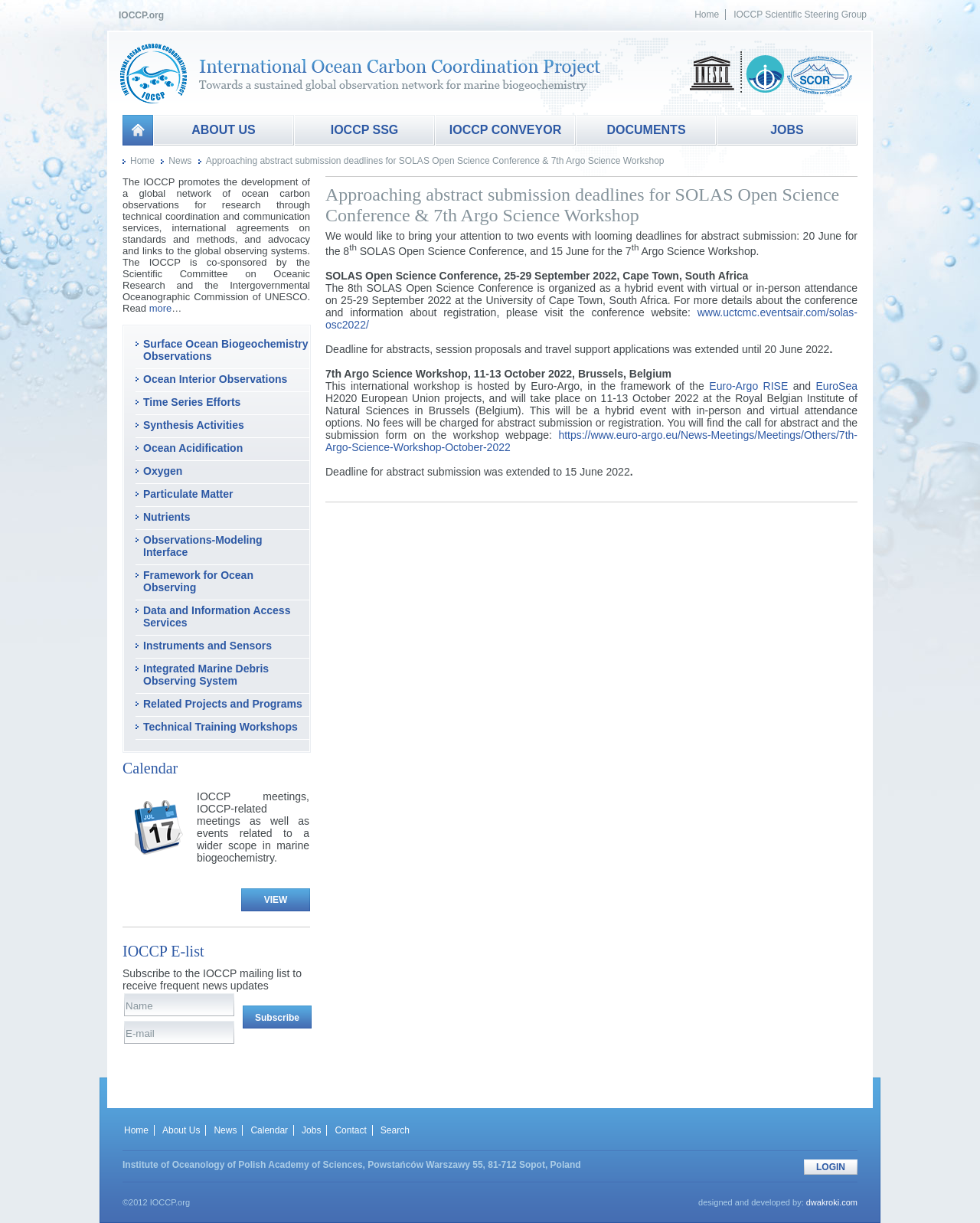Elaborate on the webpage's design and content in a detailed caption.

This webpage is about the International Ocean Carbon Coordination Project (IOCCP) and features several sections and links. At the top, there is a header section with links to "Home", "IOCCP Scientific Steering Group", and "IOCCP" with an accompanying image. Below this, there is a navigation menu with links to "ABOUT US", "DOCUMENTS", "JOBS", and more.

The main content of the page is divided into two sections. The first section announces two upcoming events with looming deadlines for abstract submission: the 8th SOLAS Open Science Conference and the 7th Argo Science Workshop. The section provides details about each event, including dates, locations, and links to the conference websites.

The second section appears to be a general introduction to the IOCCP, describing its purpose and goals. It also features a list of links to various topics related to ocean carbon observations, such as surface ocean biogeochemistry, ocean interior observations, and time series efforts.

On the right side of the page, there is a calendar section with a table listing IOCCP meetings and related events. Below this, there is a section to subscribe to the IOCCP mailing list, with input fields for name and email.

At the bottom of the page, there is a footer section with links to "Home", "About Us", "News", and more, as well as a copyright notice and a link to the website's designer.